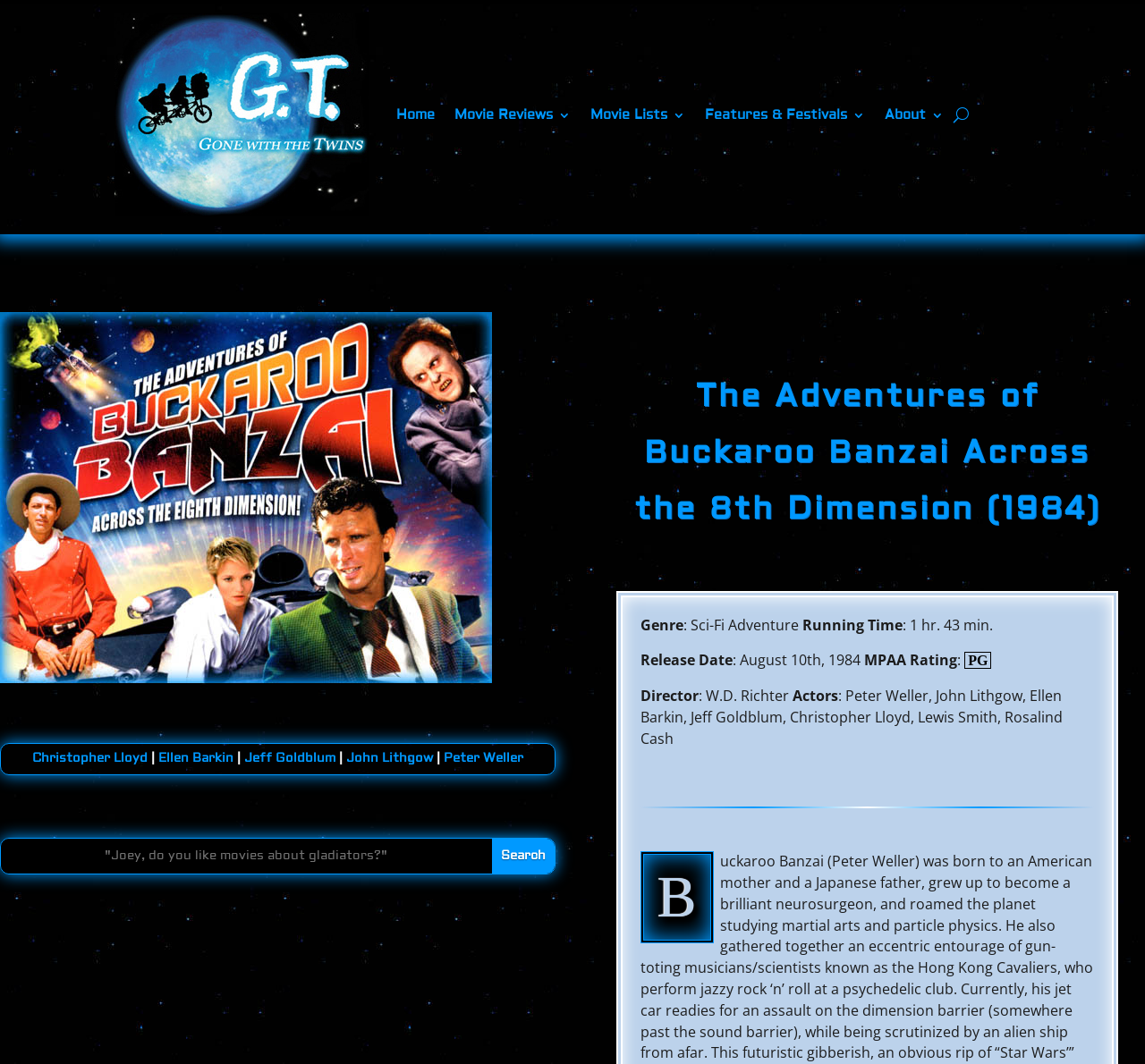Can you find the bounding box coordinates for the element that needs to be clicked to execute this instruction: "Click on the link to Home"? The coordinates should be given as four float numbers between 0 and 1, i.e., [left, top, right, bottom].

[0.346, 0.013, 0.38, 0.203]